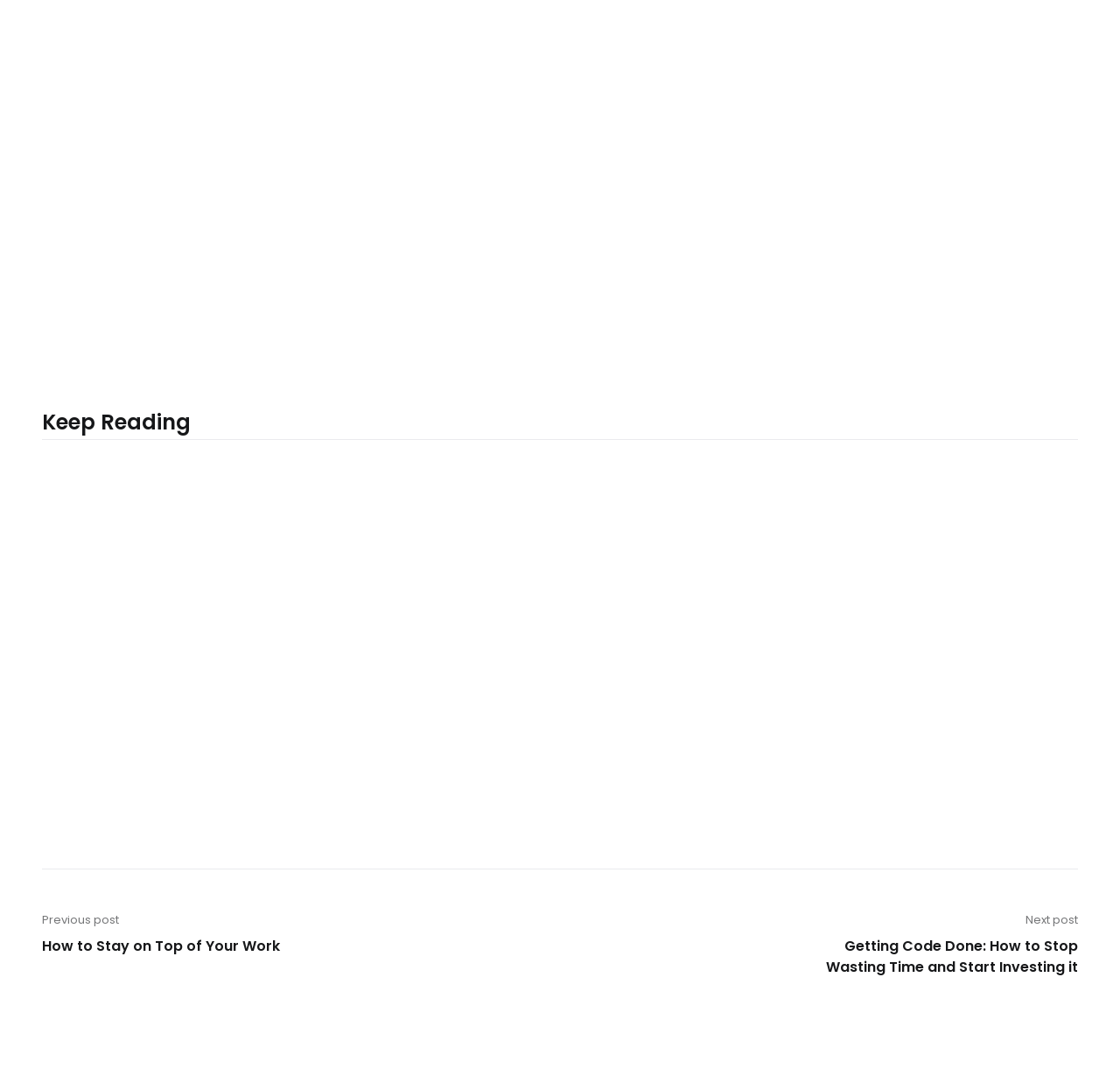How many comment fields are there?
Refer to the image and provide a one-word or short phrase answer.

3